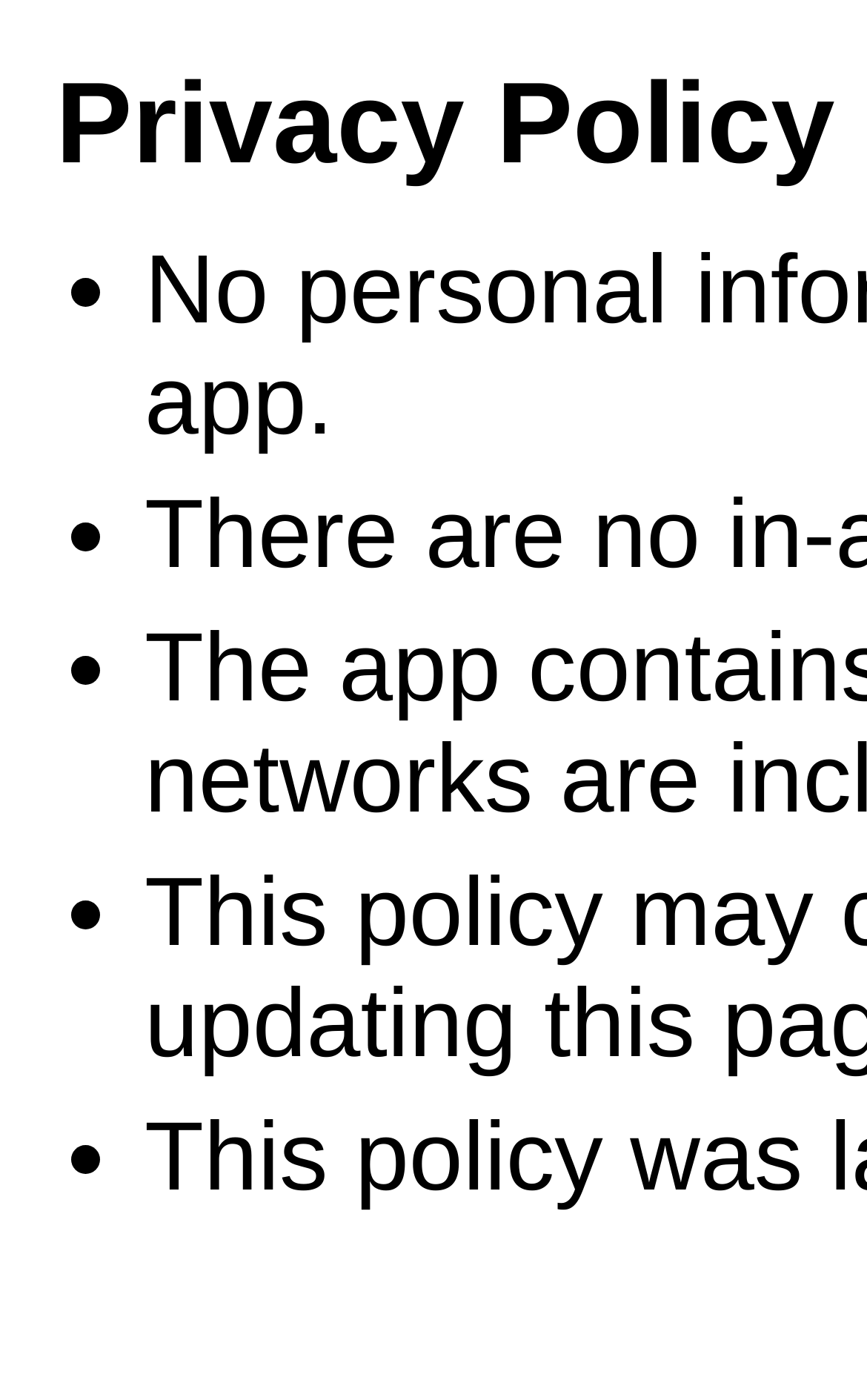Identify and provide the text of the main header on the webpage.

Privacy Policy for ABC Star